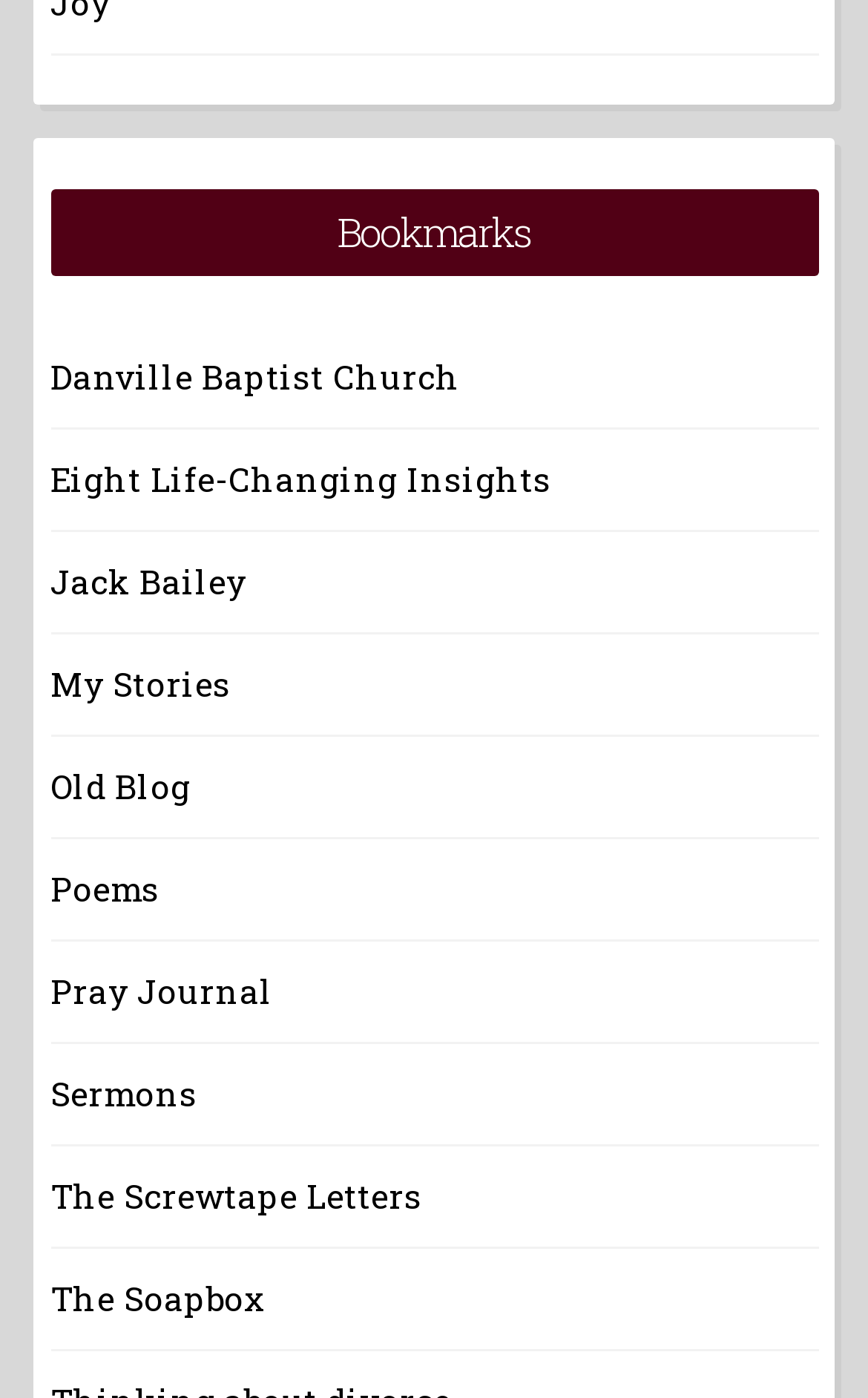What is the last link on the webpage?
By examining the image, provide a one-word or phrase answer.

The Soapbox